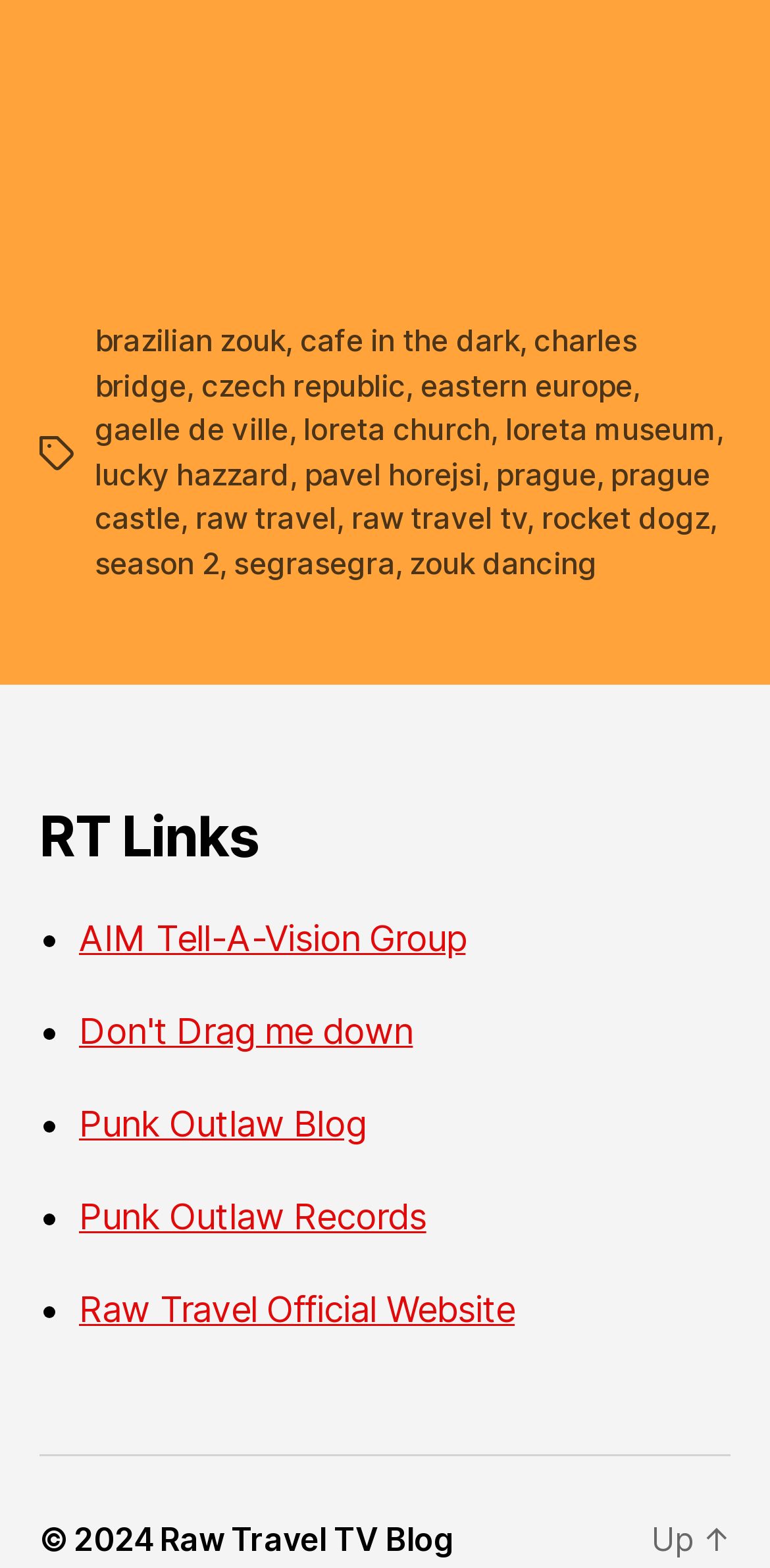Using the information in the image, give a detailed answer to the following question: How many commas are there in the list of tags?

I counted the number of commas in the list of tags at the top of the page and found 7 commas.